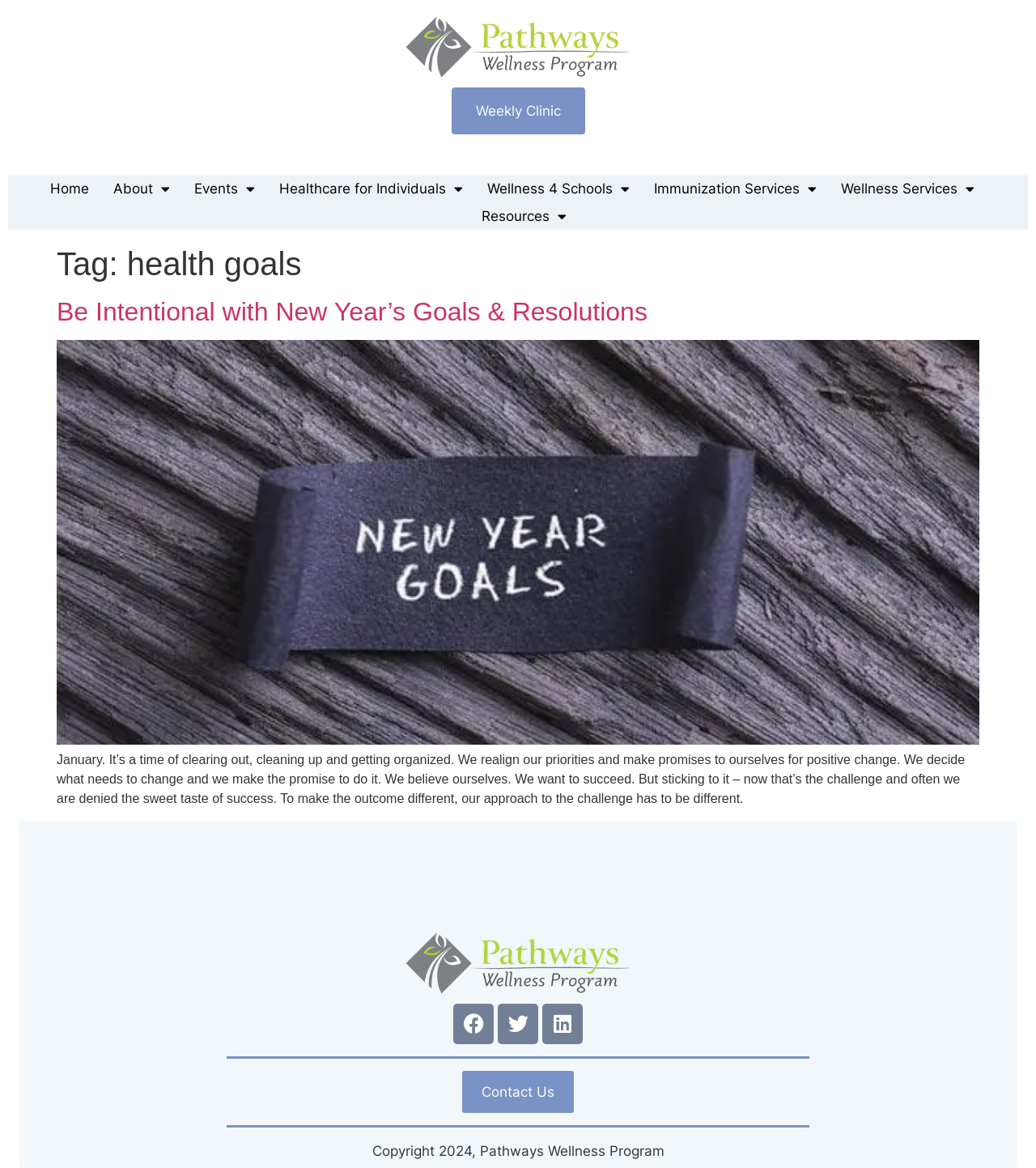Given the element description, predict the bounding box coordinates in the format (top-left x, top-left y, bottom-right x, bottom-right y), using floating point numbers between 0 and 1: Resources

[0.465, 0.173, 0.547, 0.197]